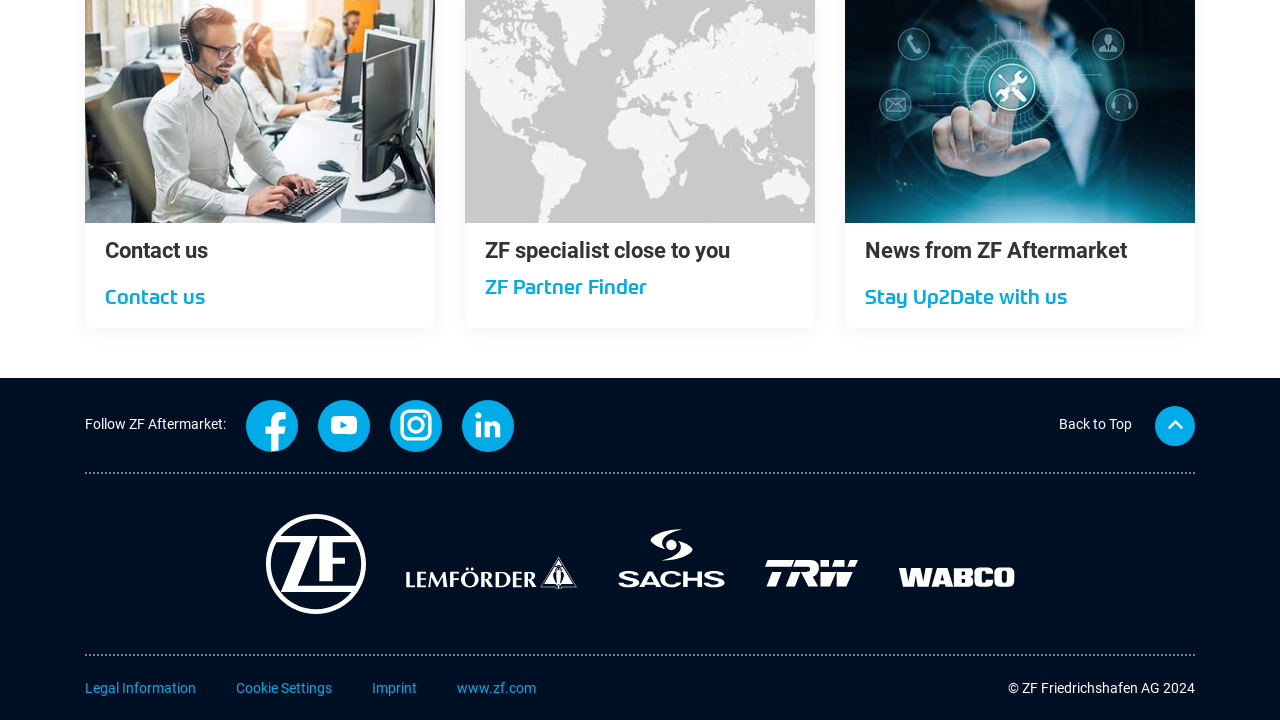Identify the bounding box coordinates of the region that should be clicked to execute the following instruction: "Click SEND MESSAGE".

None